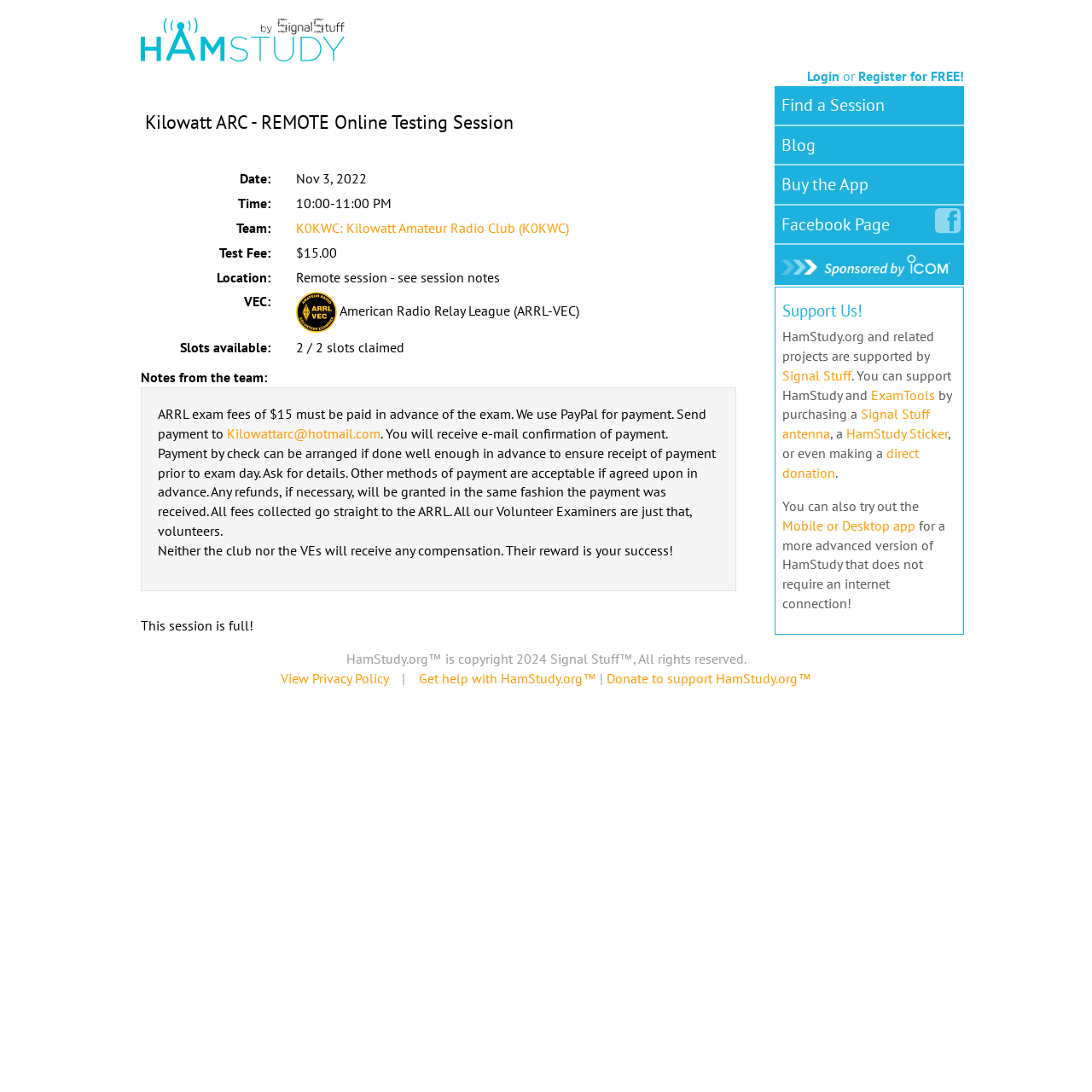Please identify the webpage's heading and generate its text content.

Kilowatt ARC - REMOTE Online Testing Session